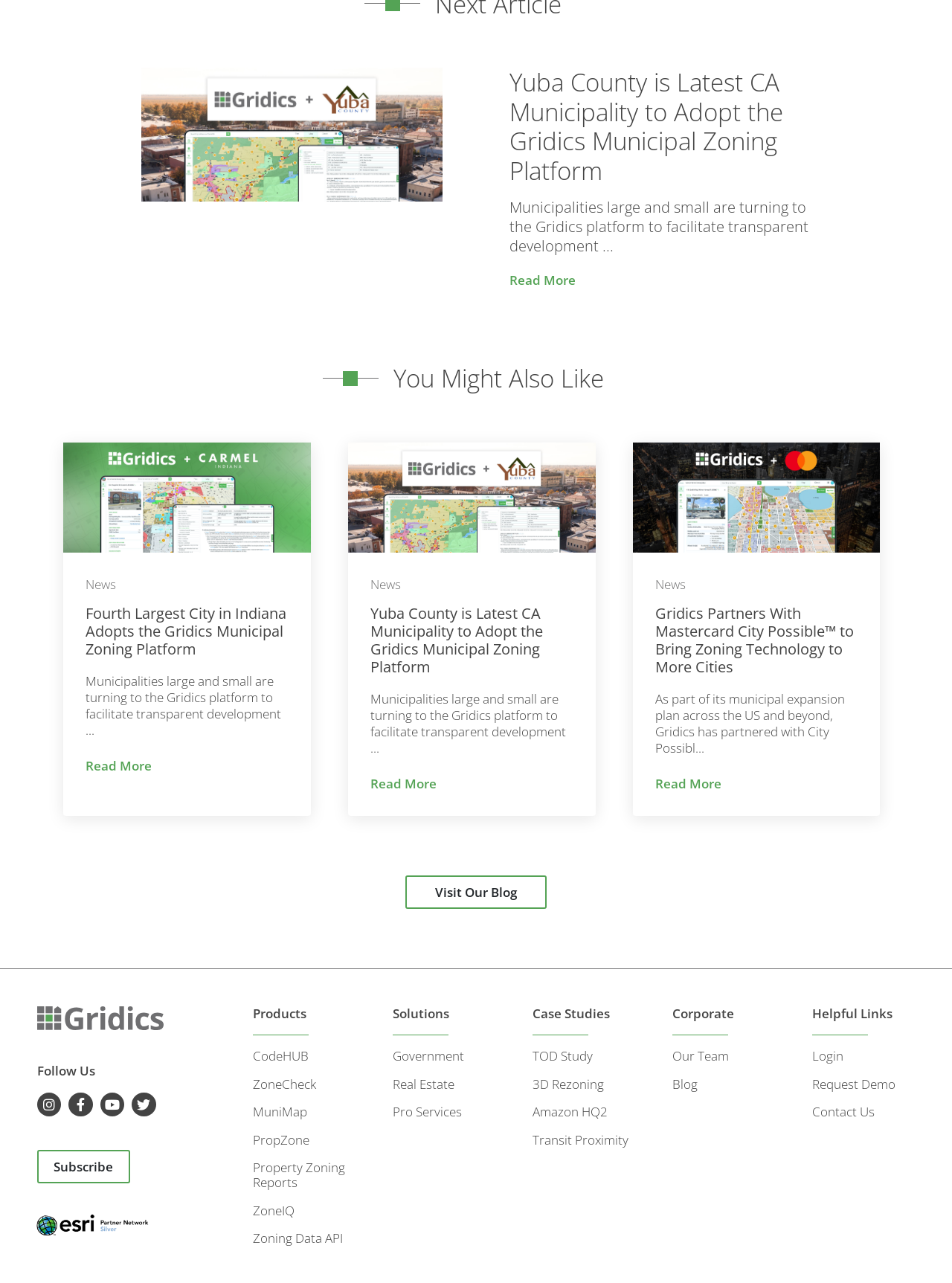What is the name of the company mentioned in the logo? Based on the screenshot, please respond with a single word or phrase.

Gridics